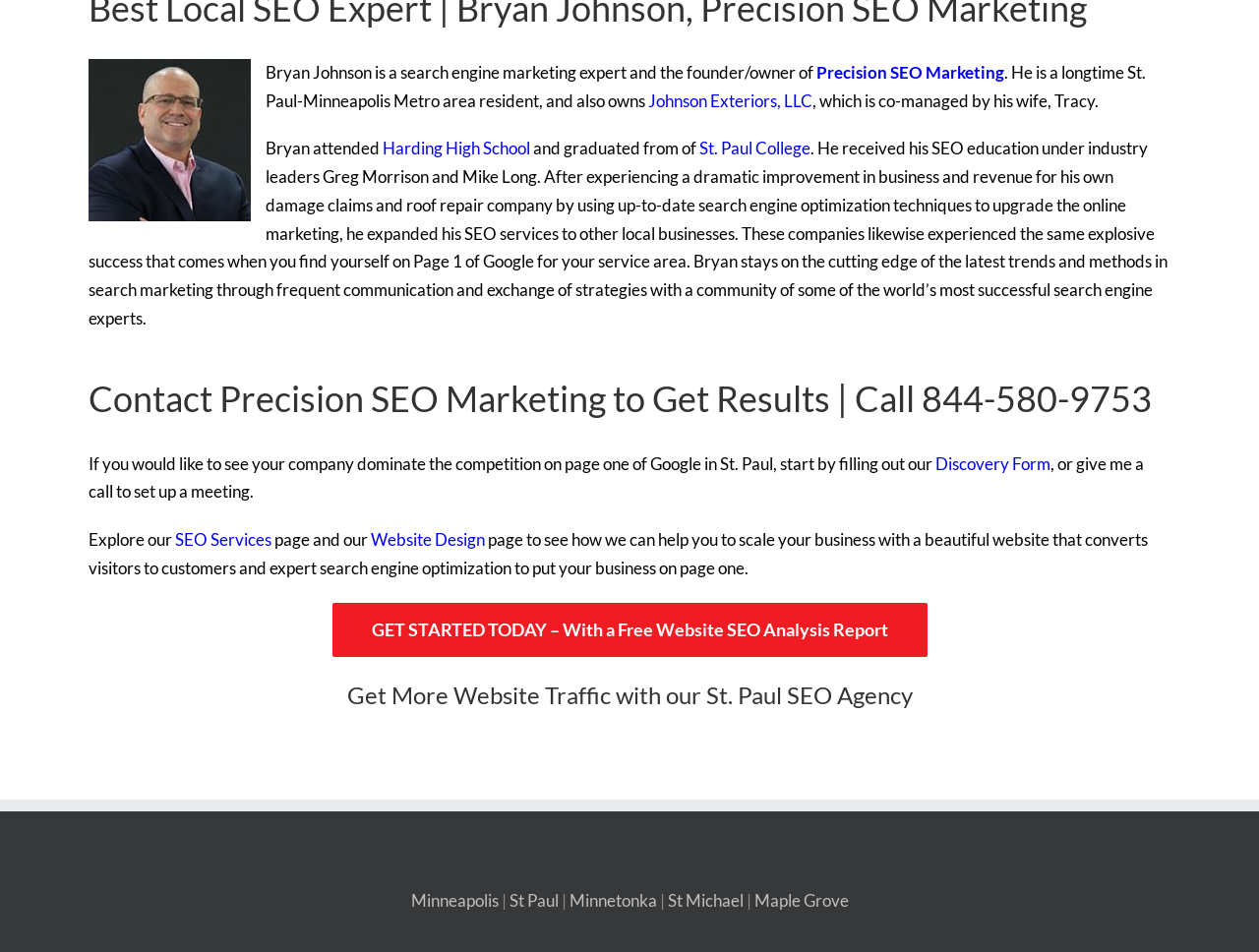Extract the bounding box coordinates for the UI element described as: "Harding High School".

[0.304, 0.145, 0.421, 0.167]